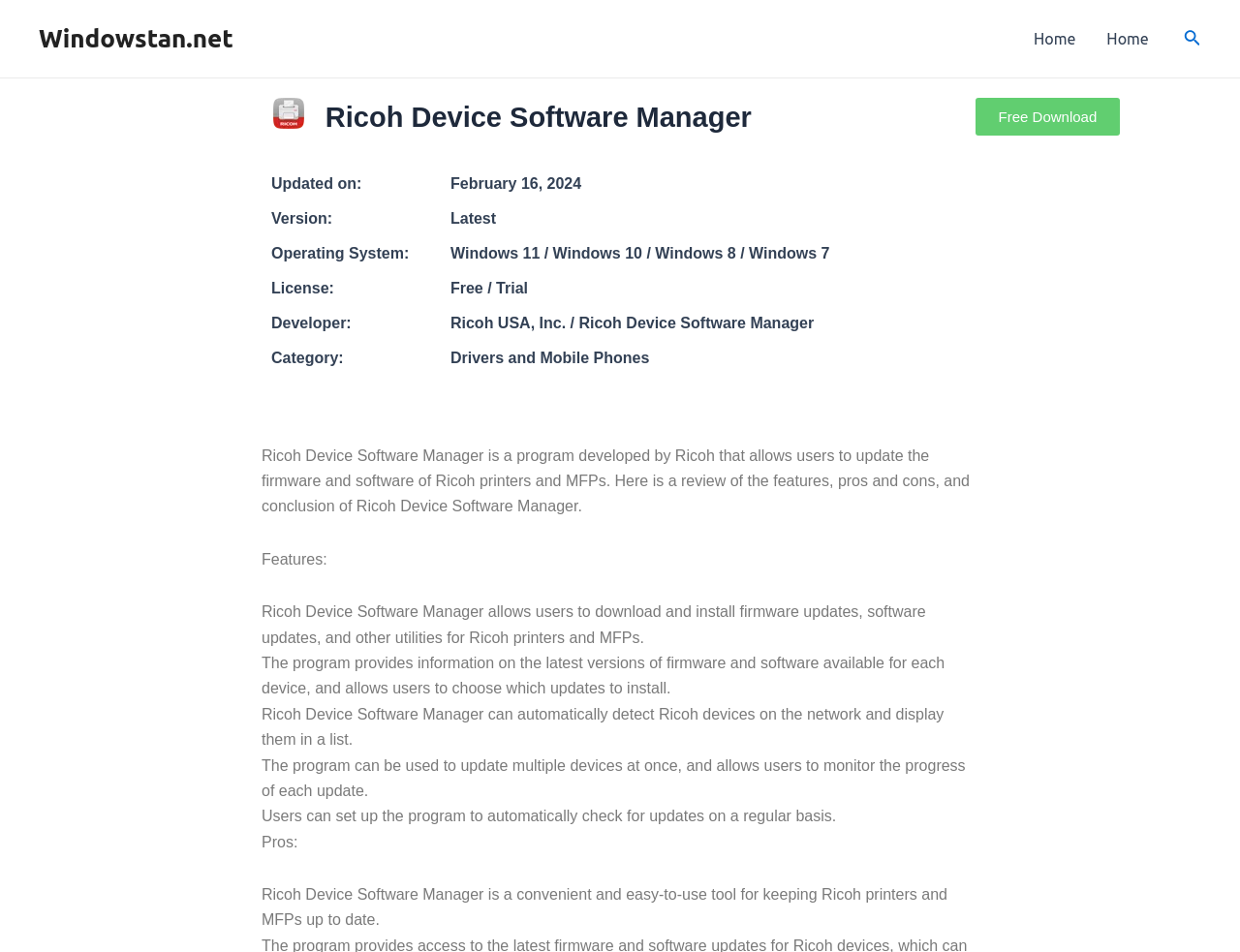Predict the bounding box of the UI element based on this description: "Facebook".

None